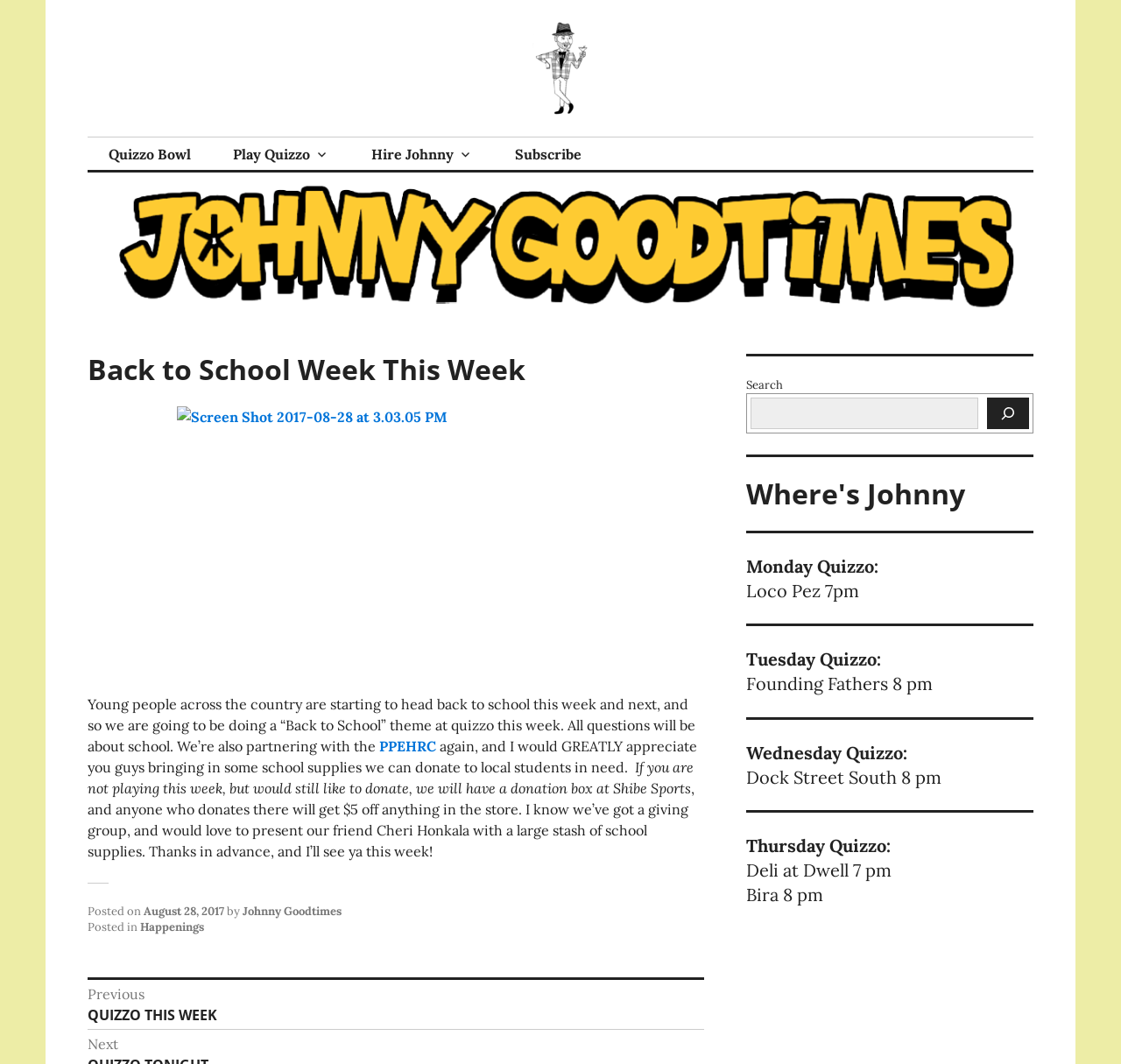Answer this question in one word or a short phrase: What is the name of the organization Quizzo is partnering with?

PPEHRC